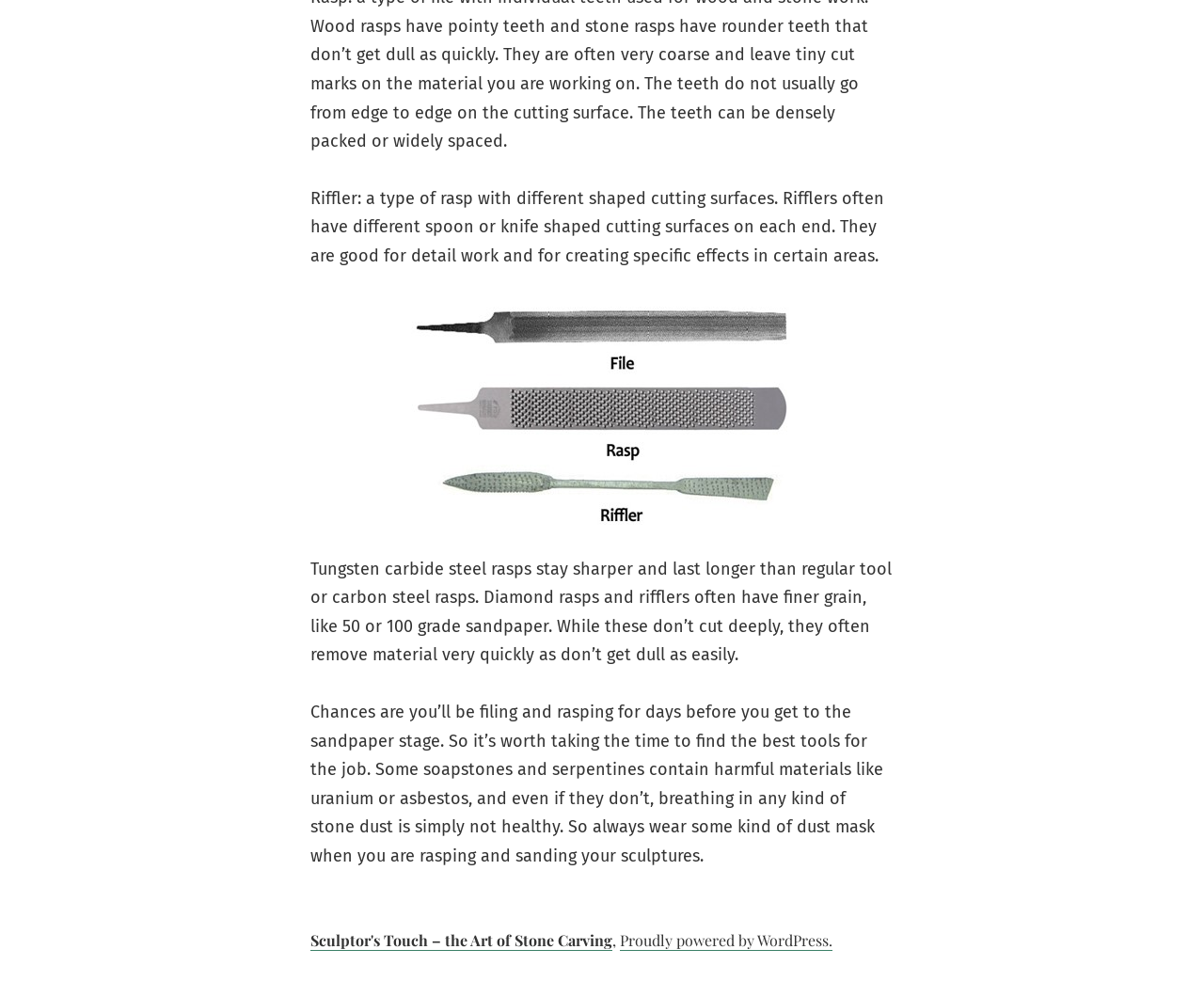What is a riffler?
Please answer the question with a detailed and comprehensive explanation.

According to the text, a riffler is a type of rasp with different shaped cutting surfaces, often having spoon or knife shaped cutting surfaces on each end, and is good for detail work and creating specific effects in certain areas.